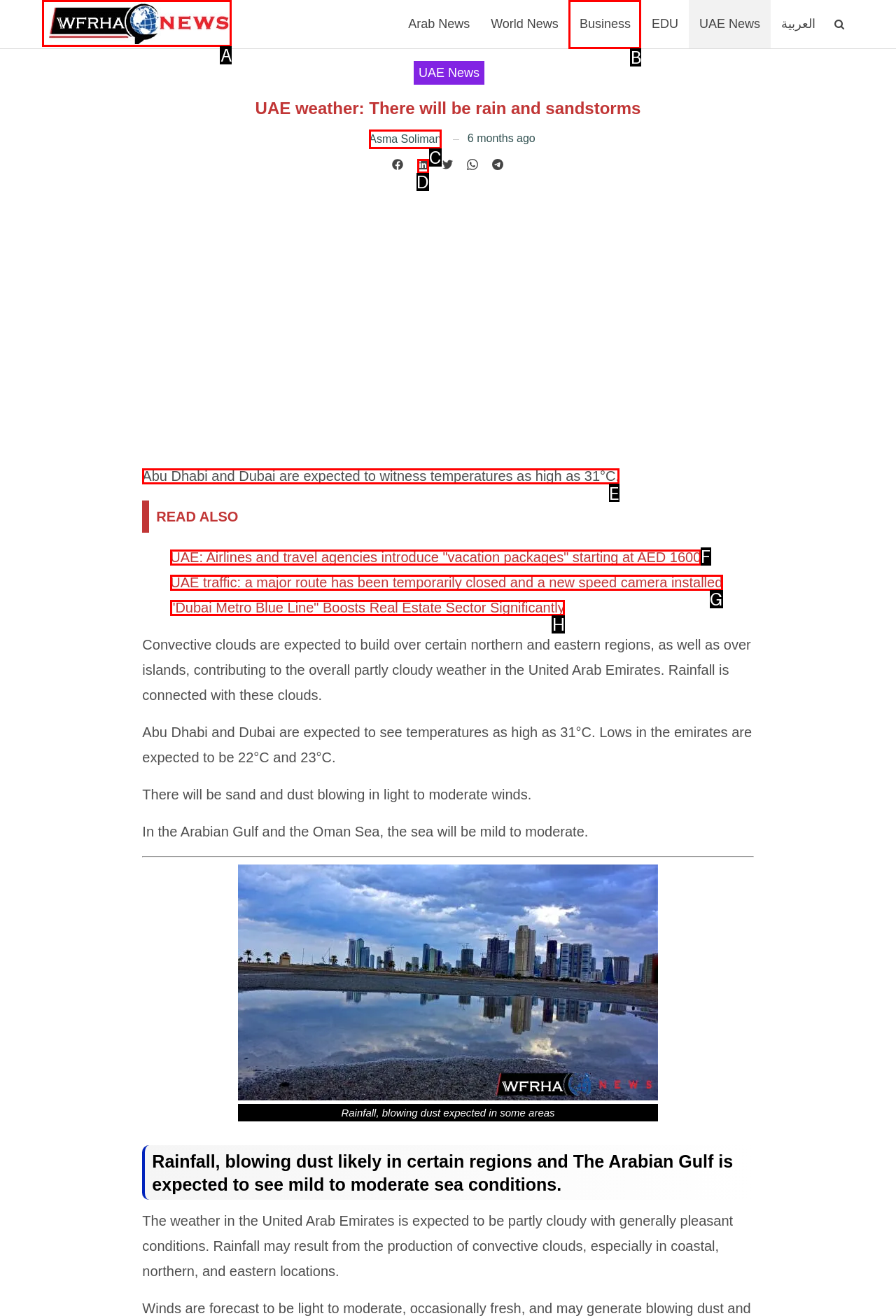Determine which HTML element to click on in order to complete the action: Check the weather forecast.
Reply with the letter of the selected option.

E